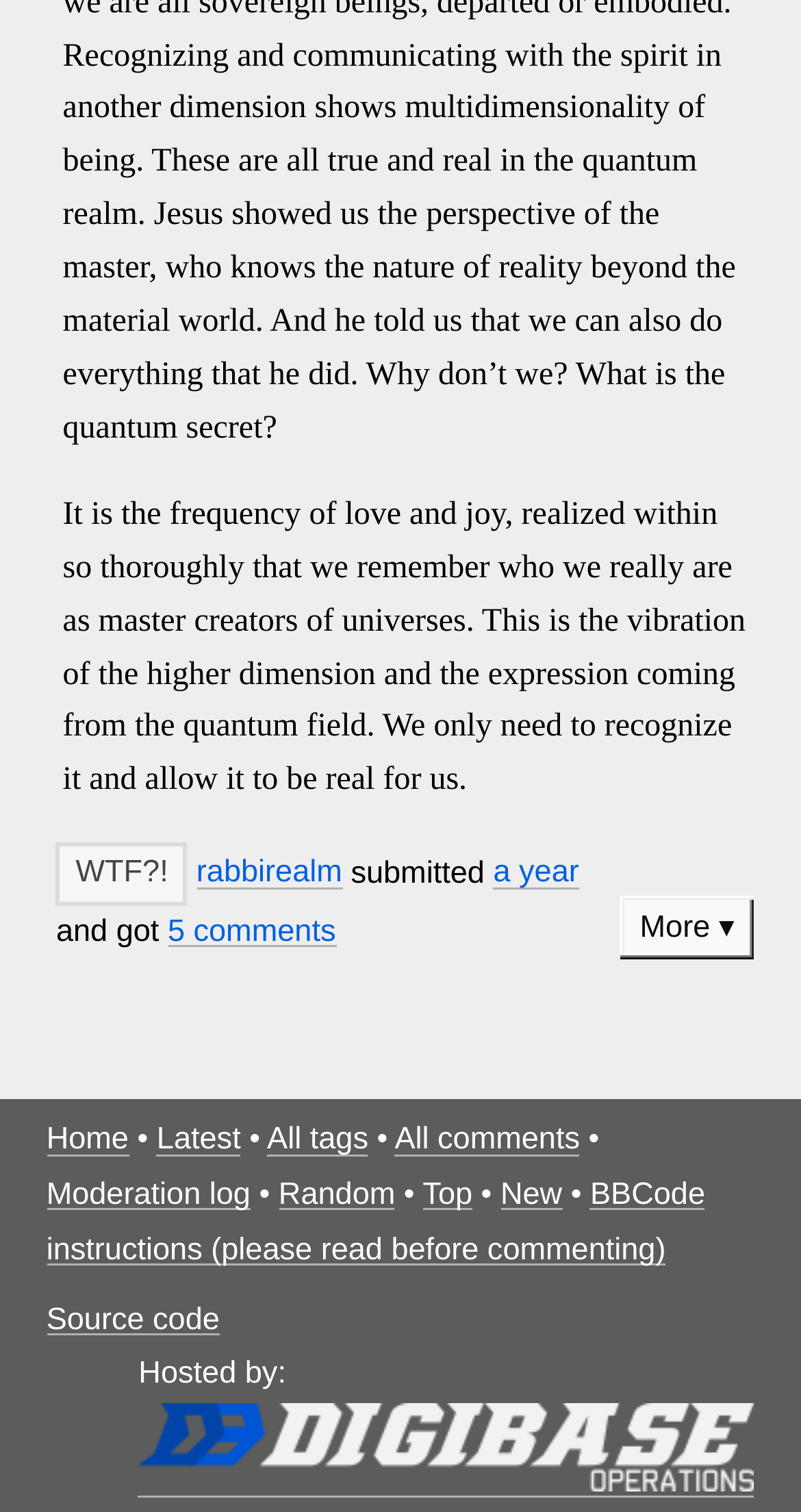Please provide the bounding box coordinate of the region that matches the element description: 5 comments. Coordinates should be in the format (top-left x, top-left y, bottom-right x, bottom-right y) and all values should be between 0 and 1.

[0.209, 0.604, 0.419, 0.627]